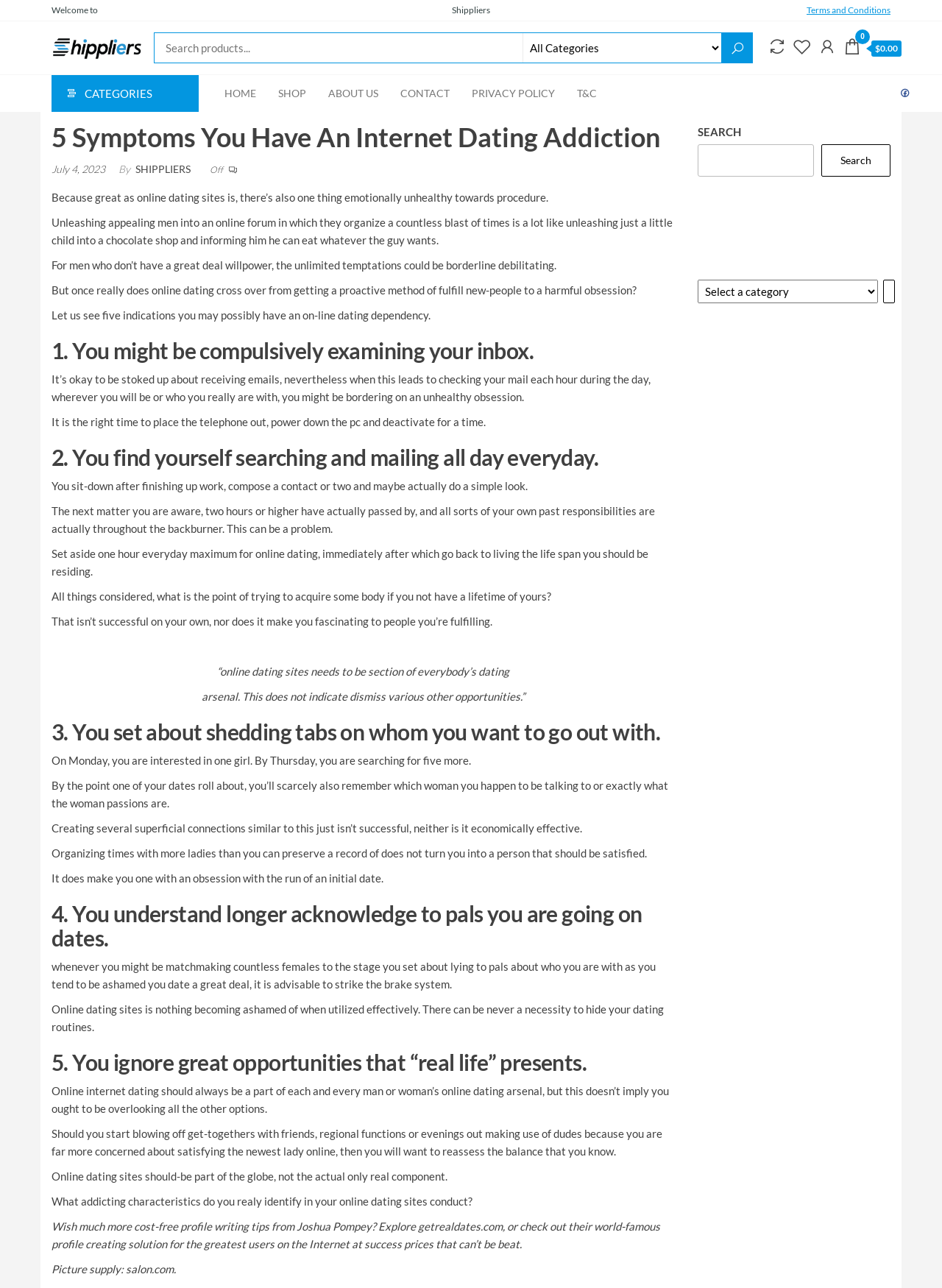Please locate the bounding box coordinates of the element that needs to be clicked to achieve the following instruction: "Search for something". The coordinates should be four float numbers between 0 and 1, i.e., [left, top, right, bottom].

None